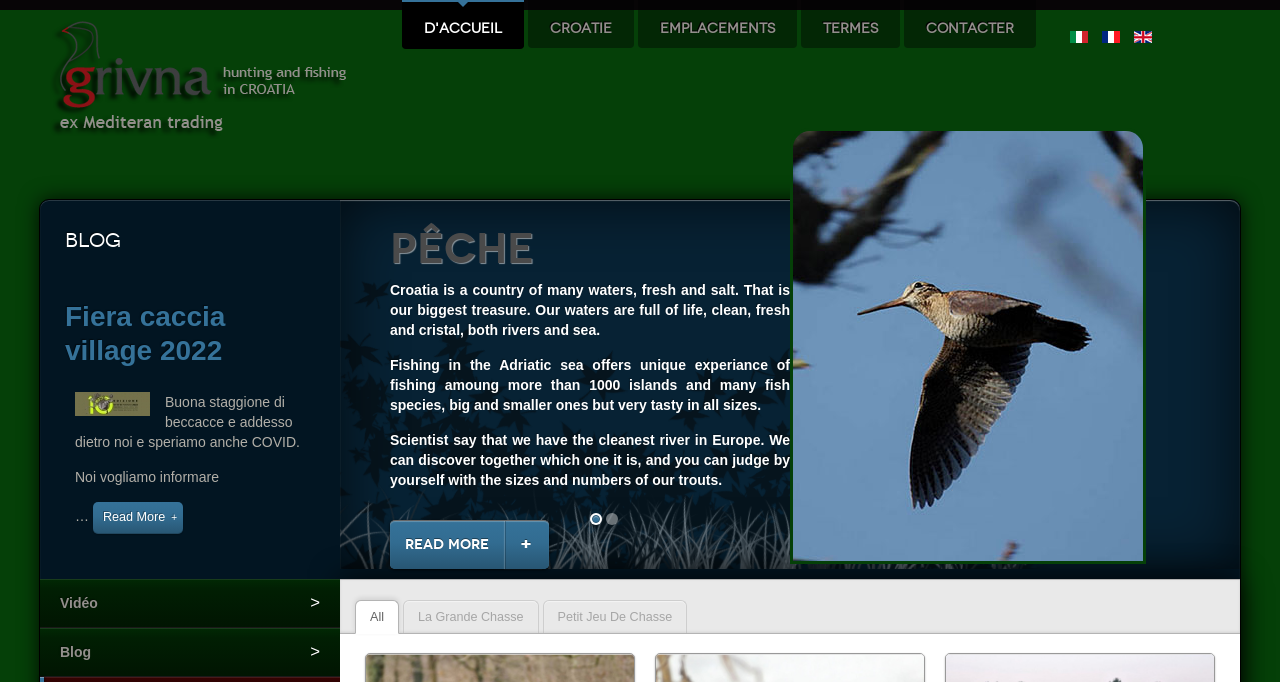How many language options are available?
Relying on the image, give a concise answer in one word or a brief phrase.

3